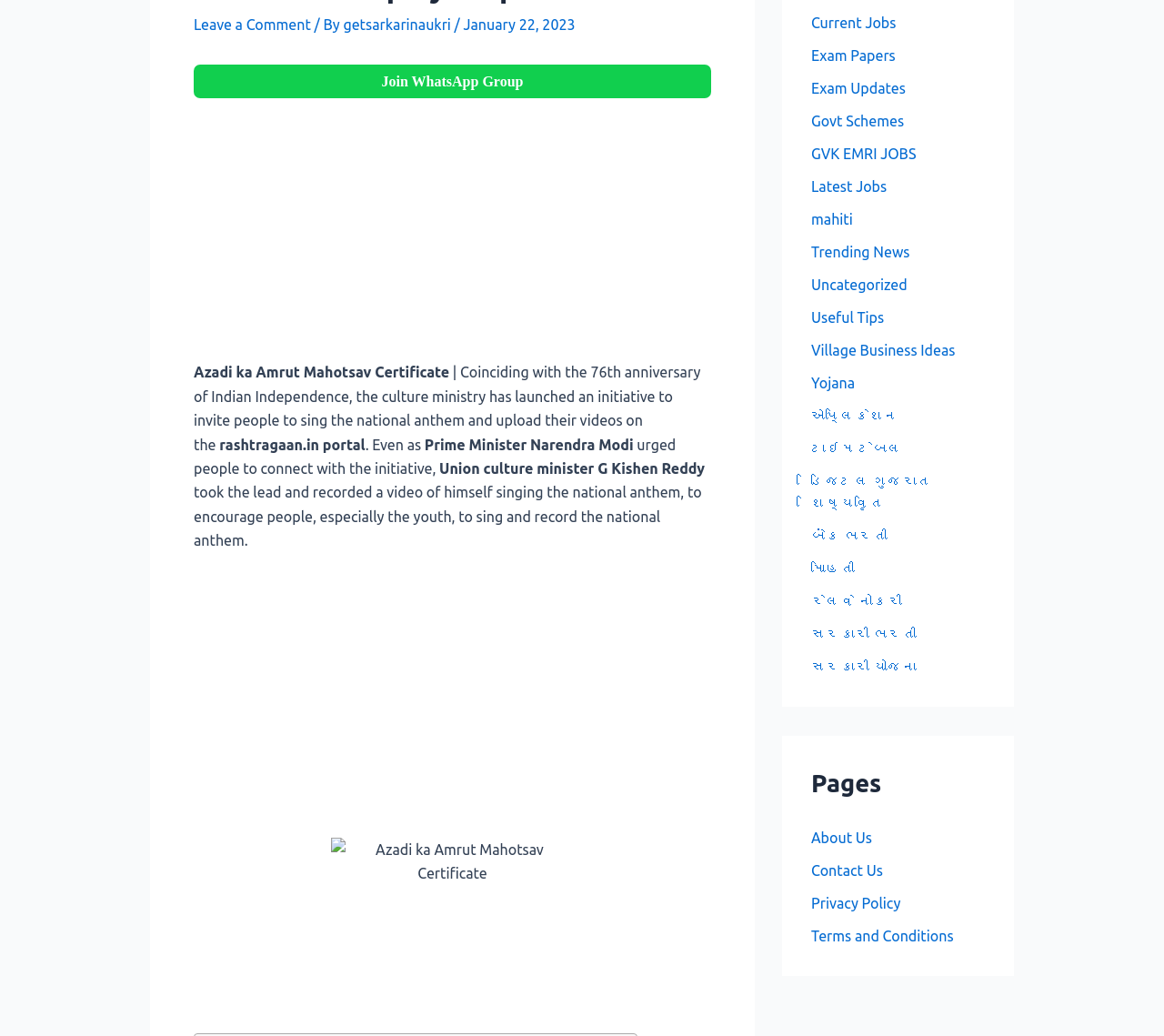Please determine the bounding box coordinates for the UI element described here. Use the format (top-left x, top-left y, bottom-right x, bottom-right y) with values bounded between 0 and 1: mahiti

[0.697, 0.204, 0.733, 0.22]